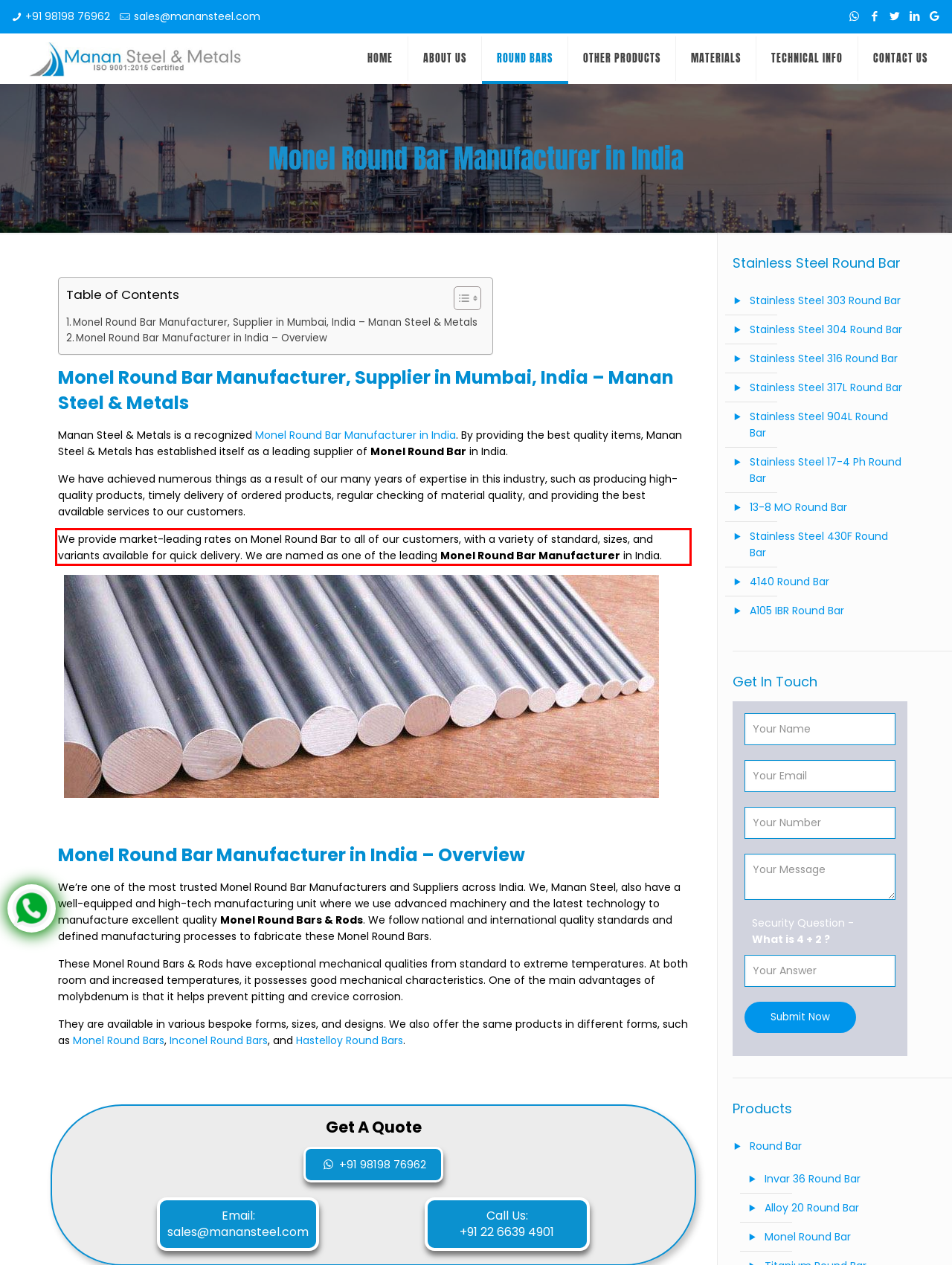Given a screenshot of a webpage with a red bounding box, please identify and retrieve the text inside the red rectangle.

We provide market-leading rates on Monel Round Bar to all of our customers, with a variety of standard, sizes, and variants available for quick delivery. We are named as one of the leading Monel Round Bar Manufacturer in India.